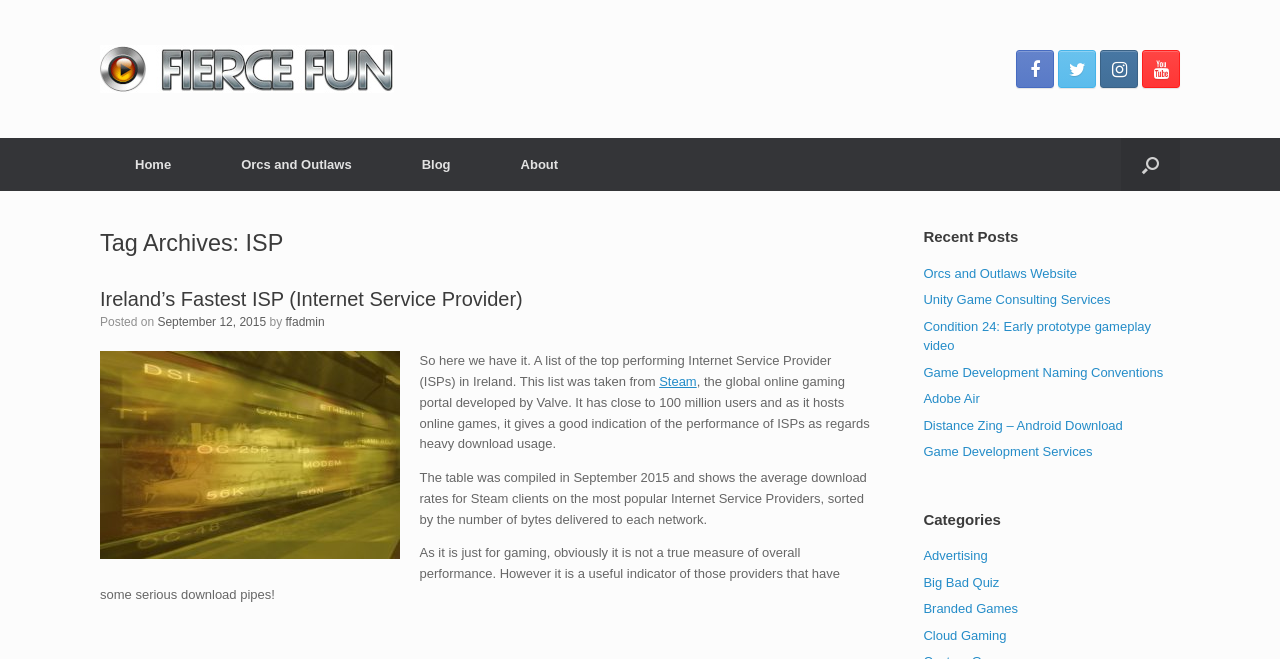Using the description "Inspired UI - mobile patterns", predict the bounding box of the relevant HTML element.

None